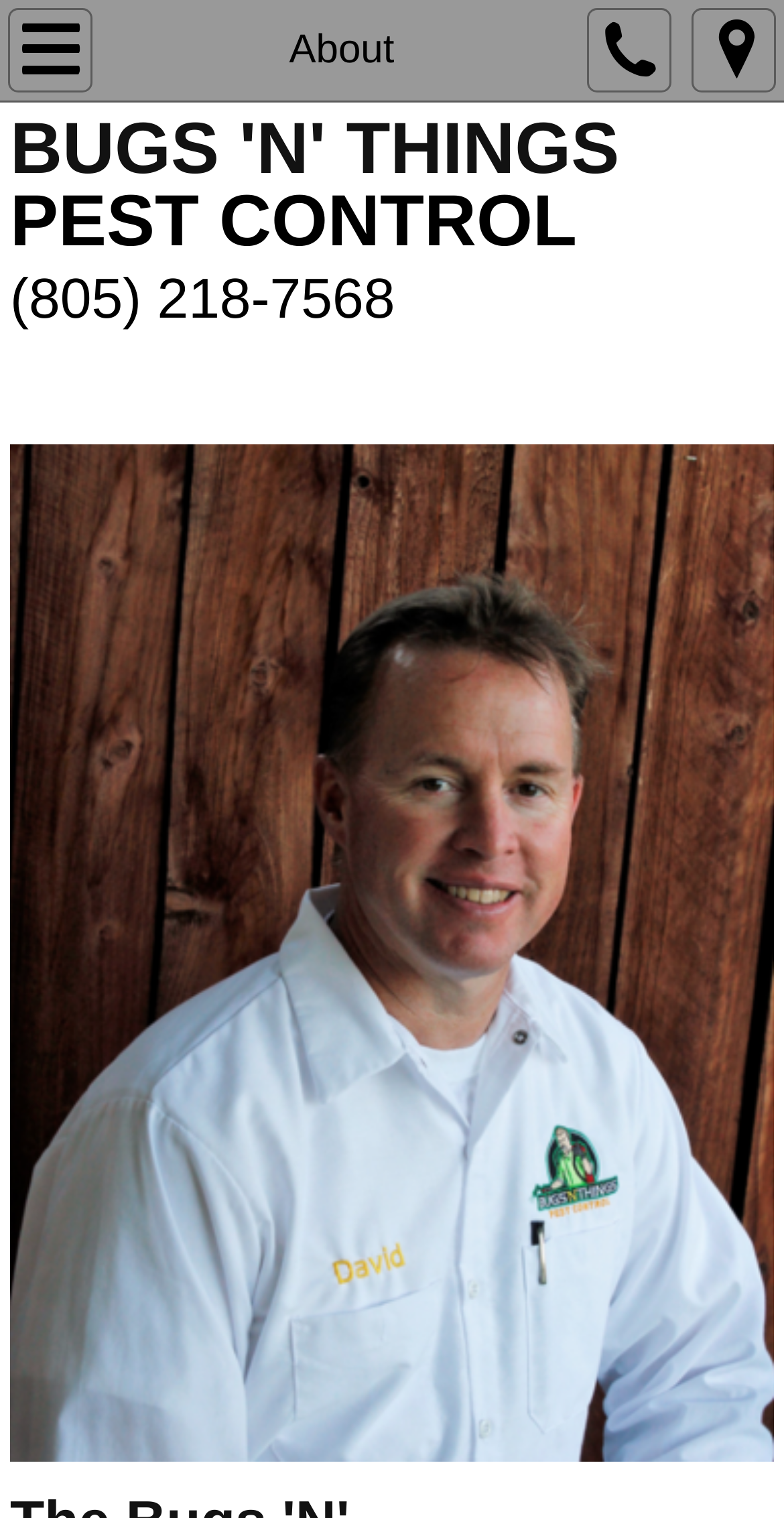Give a detailed account of the webpage.

The webpage is about "About" and appears to be a landing page for a pest control service. At the top left corner, there are three buttons with icons 'ꪯ', 'ꪭ', and 'ꪮ', which are likely navigation or menu buttons. 

Below these buttons, there is a prominent heading "BUGS 'N' THINGS" that spans almost the entire width of the page. Underneath the heading, there is a static text "PEST CONTROL" followed by a phone number "(805) 218-7568". 

The majority of the page is occupied by a large image that takes up most of the space below the text elements, stretching from the top to the bottom of the page.